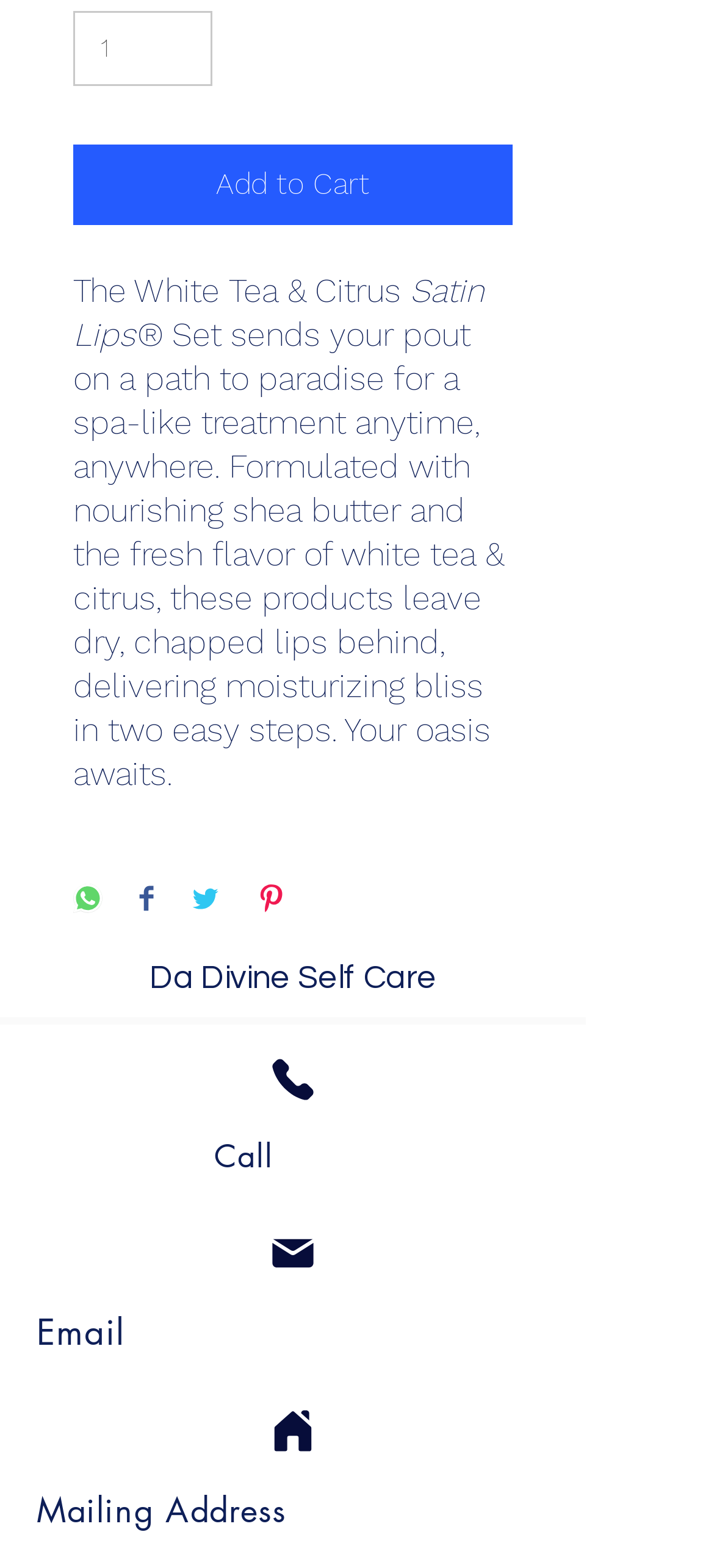Could you please study the image and provide a detailed answer to the question:
What is the type of button at the top with the text 'Add to Cart'?

The button element with the text 'Add to Cart' at coordinates [0.103, 0.092, 0.718, 0.143] is an assertive button, as indicated by its 'live' and 'atomic' properties.